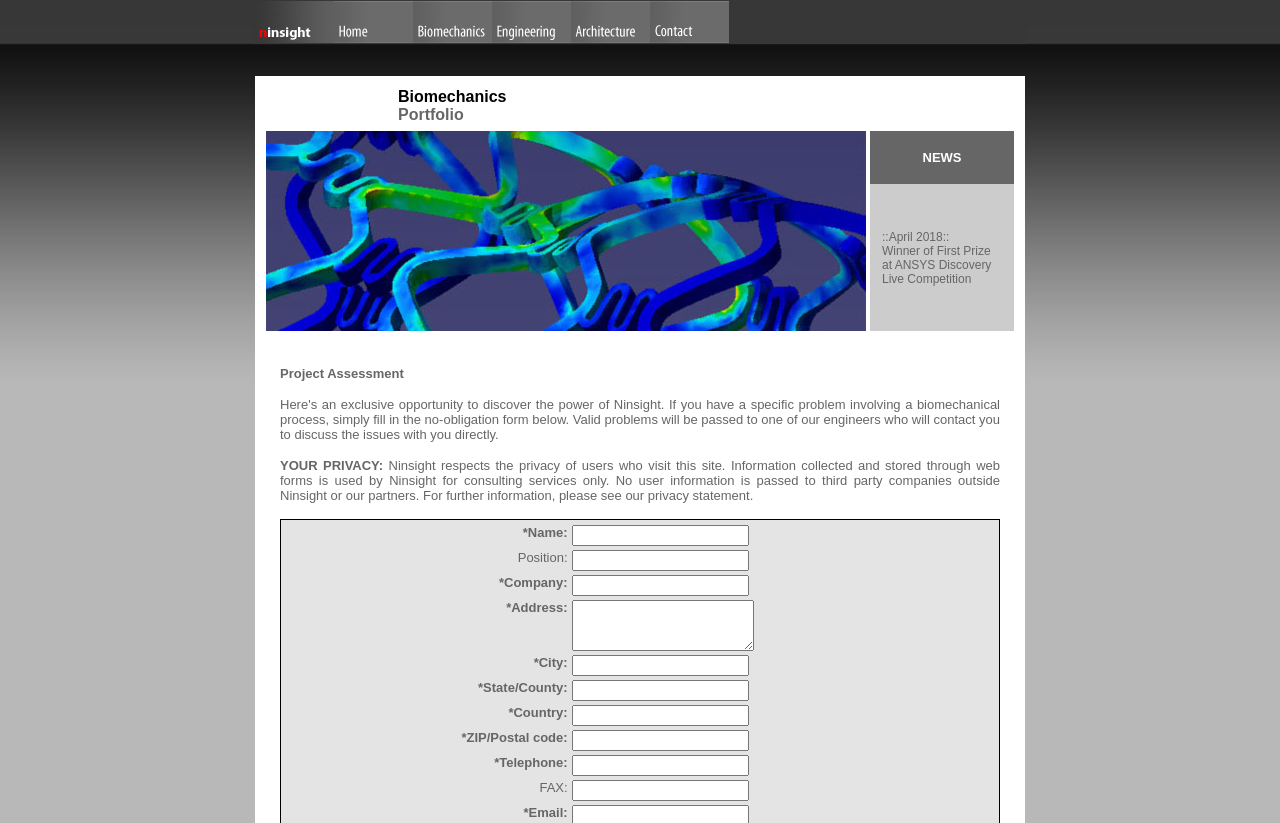How many rows are there in the table?
Respond with a short answer, either a single word or a phrase, based on the image.

6